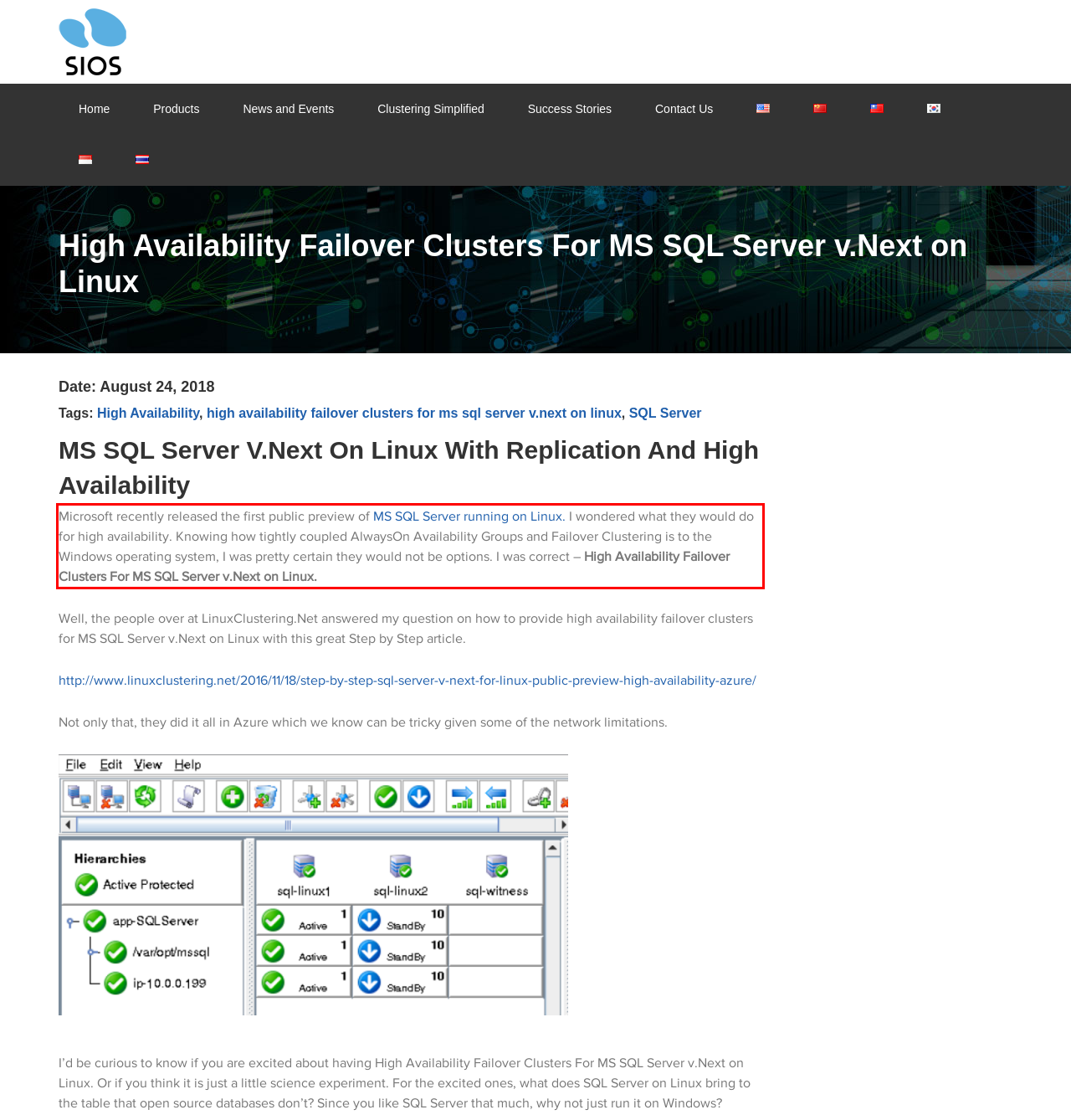Please examine the webpage screenshot containing a red bounding box and use OCR to recognize and output the text inside the red bounding box.

Microsoft recently released the first public preview of MS SQL Server running on Linux. I wondered what they would do for high availability. Knowing how tightly coupled AlwaysOn Availability Groups and Failover Clustering is to the Windows operating system, I was pretty certain they would not be options. I was correct – High Availability Failover Clusters For MS SQL Server v.Next on Linux.